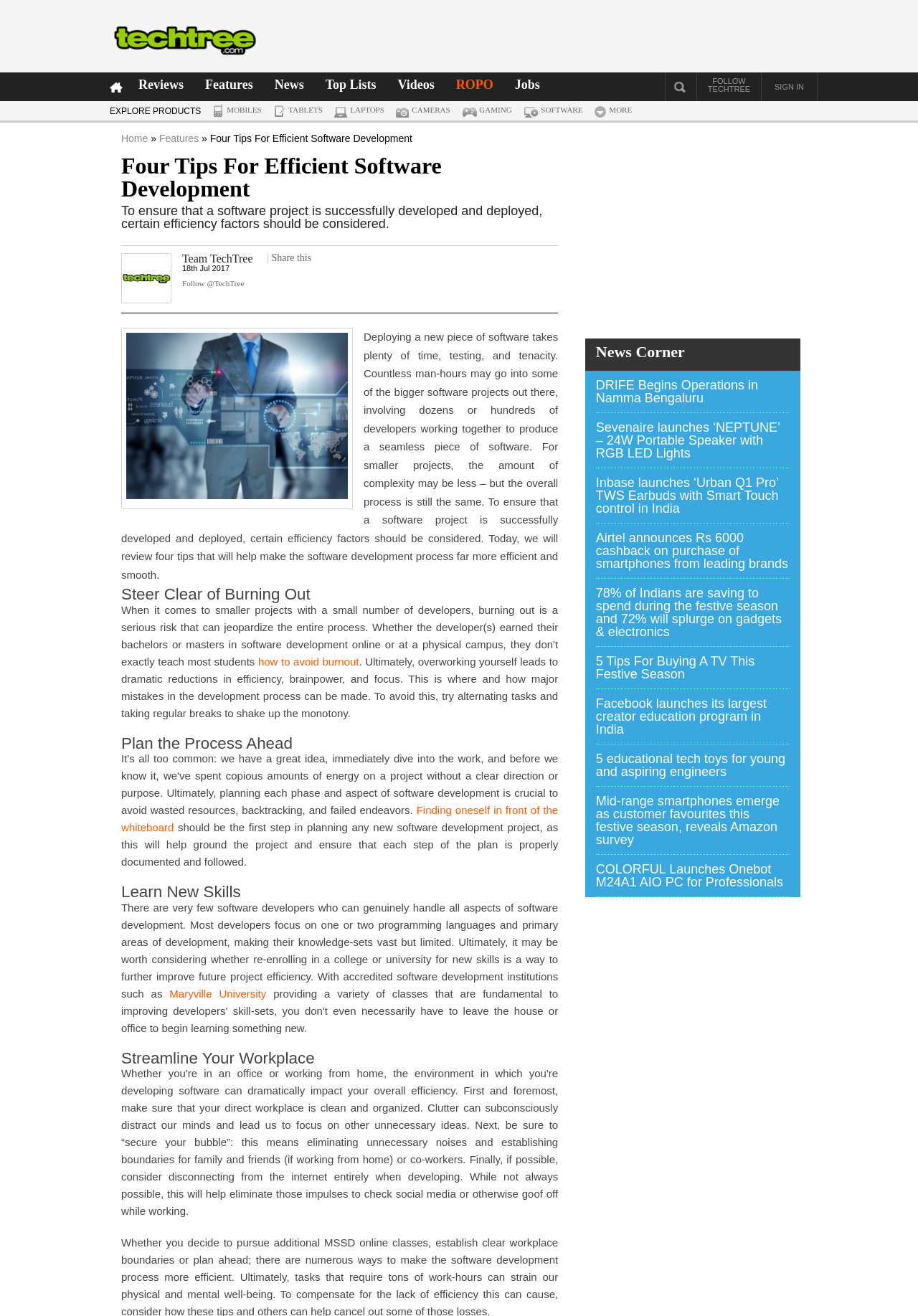Refer to the element description News and identify the corresponding bounding box in the screenshot. Format the coordinates as (top-left x, top-left y, bottom-right x, bottom-right y) with values in the range of 0 to 1.

[0.287, 0.055, 0.343, 0.069]